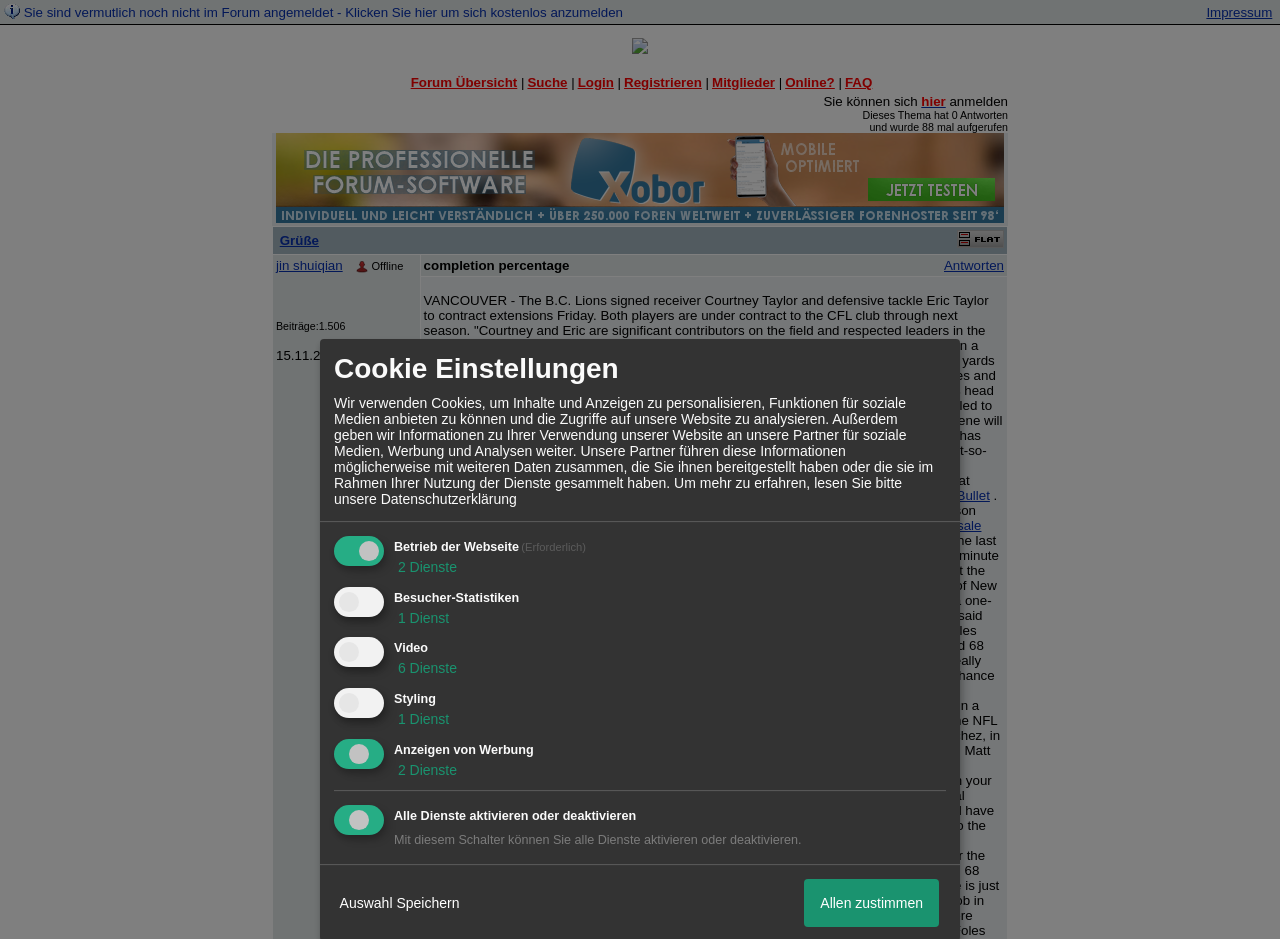Please specify the bounding box coordinates in the format (top-left x, top-left y, bottom-right x, bottom-right y), with values ranging from 0 to 1. Identify the bounding box for the UI component described as follows: parent_node: Home

None